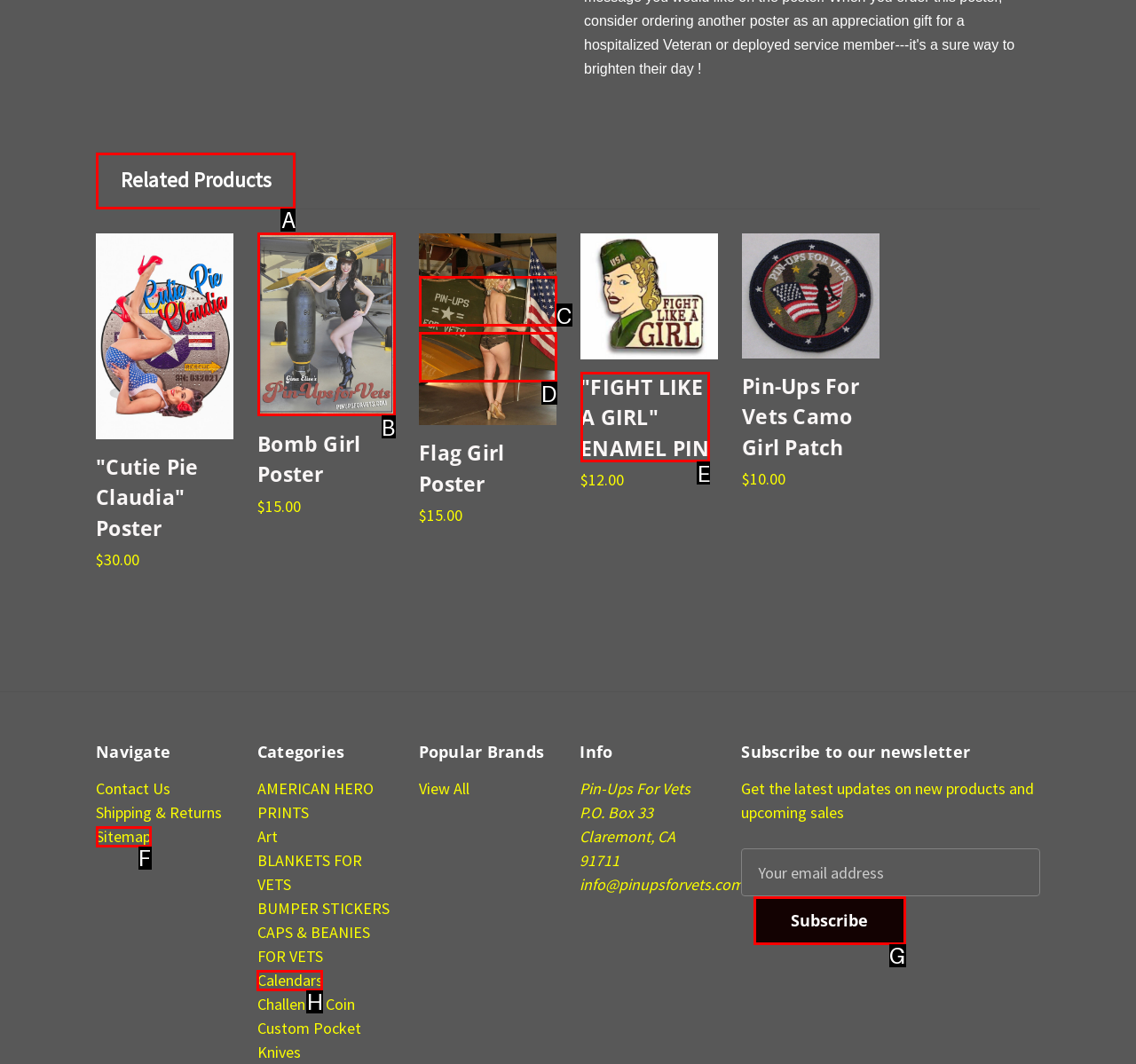Determine which letter corresponds to the UI element to click for this task: Click on 'Related Products' tab
Respond with the letter from the available options.

A